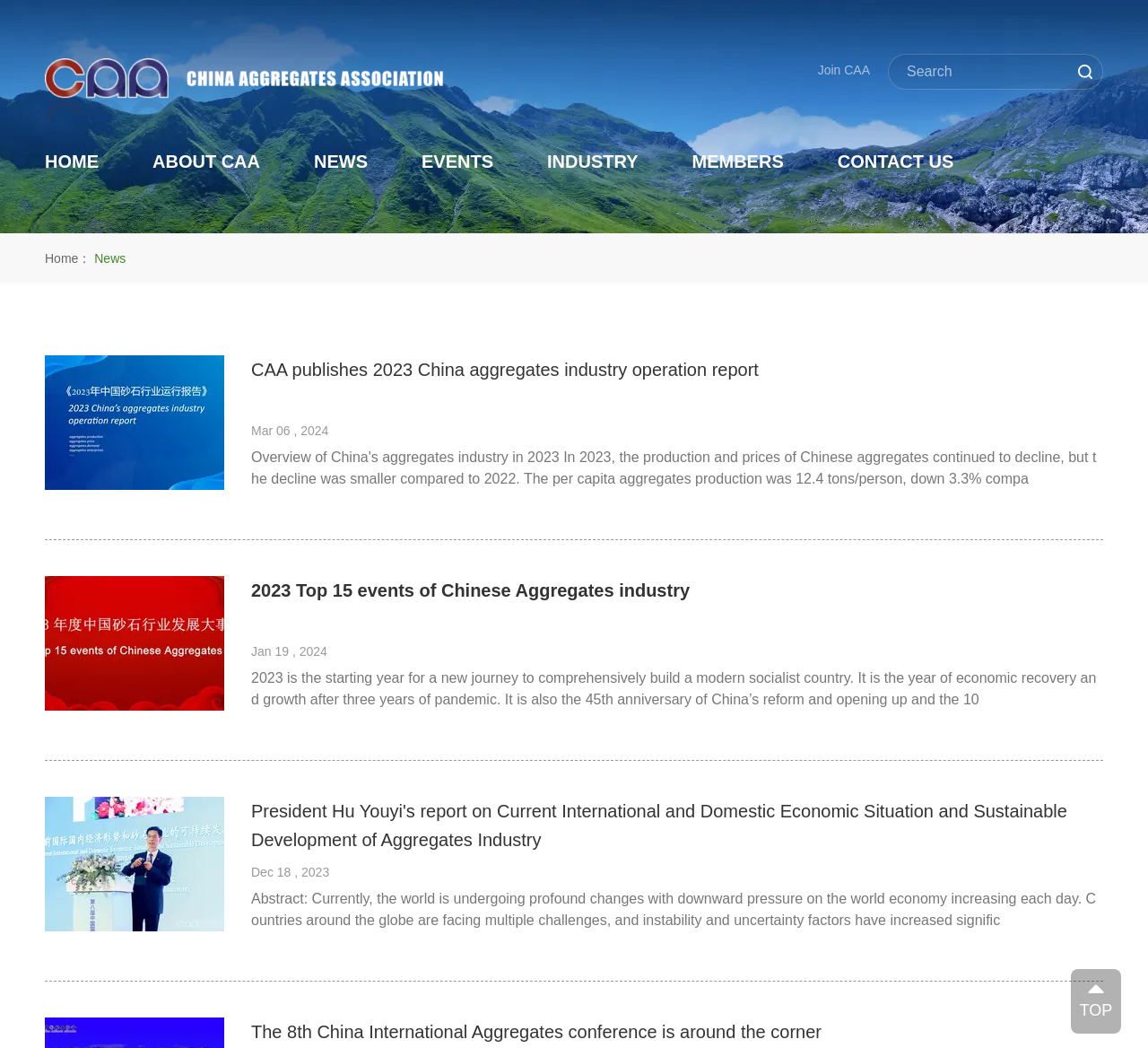Using the format (top-left x, top-left y, bottom-right x, bottom-right y), provide the bounding box coordinates for the described UI element. All values should be floating point numbers between 0 and 1: NEWS

[0.273, 0.145, 0.32, 0.164]